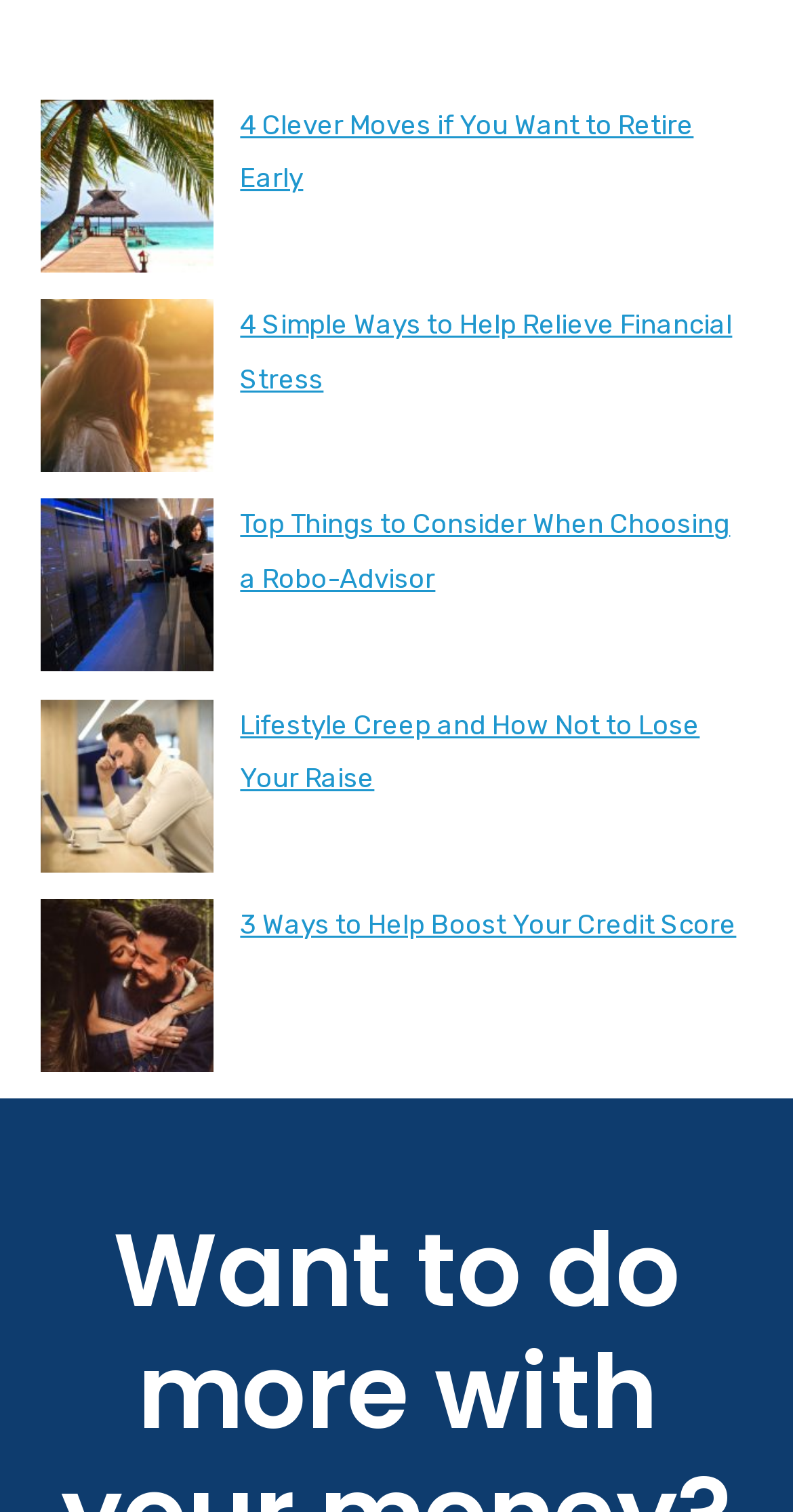Locate the bounding box coordinates of the area that needs to be clicked to fulfill the following instruction: "Learn about relieving financial stress". The coordinates should be in the format of four float numbers between 0 and 1, namely [left, top, right, bottom].

[0.051, 0.198, 0.269, 0.312]